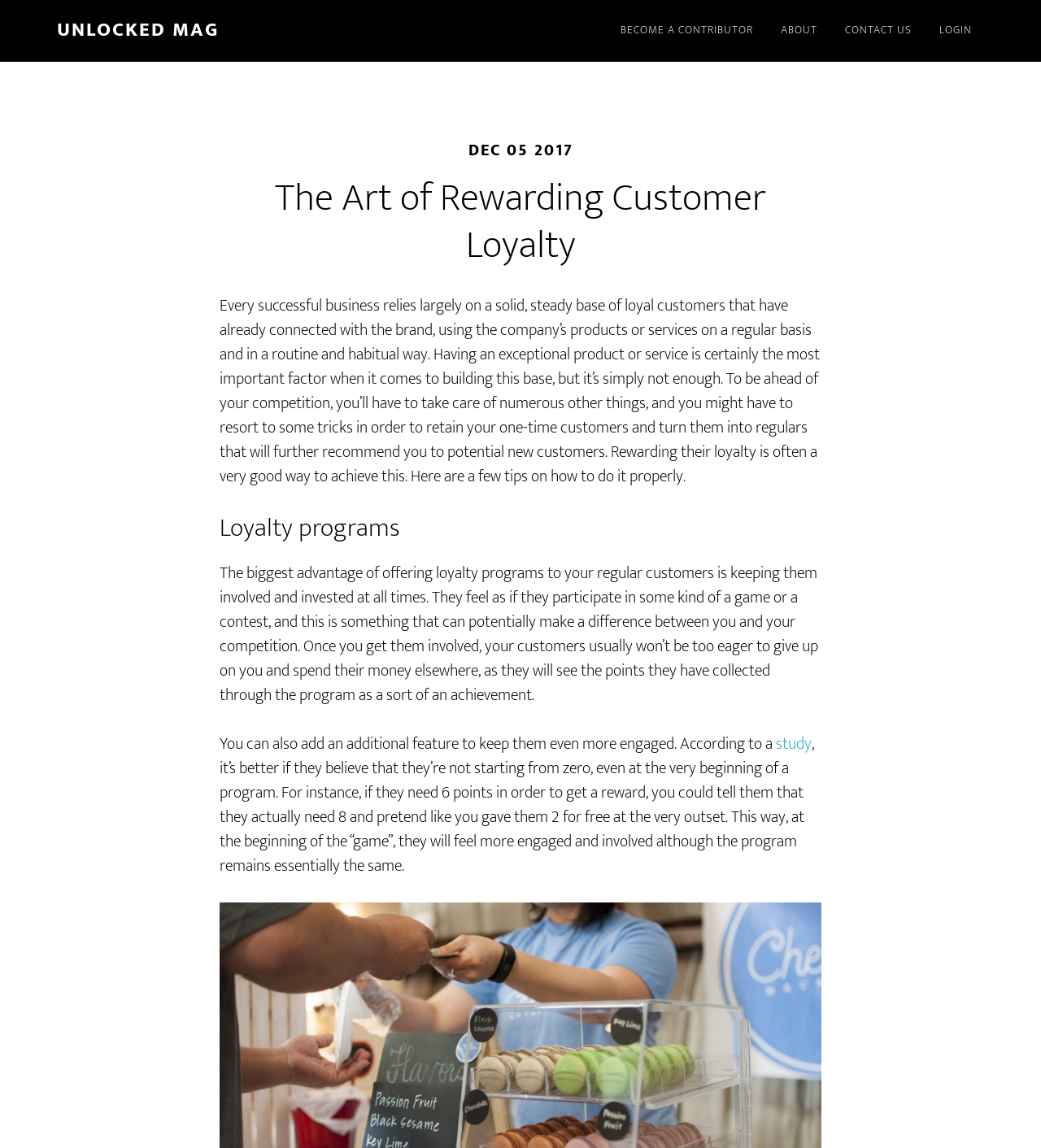Describe all the visual and textual components of the webpage comprehensively.

The webpage is focused on the topic of customer loyalty, with the main title "The Art of Rewarding Customer Loyalty" prominently displayed at the top. Below the title, there is a navigation menu with links to "BECOME A CONTRIBUTOR", "ABOUT", "CONTACT US", and "LOGIN". 

To the left of the navigation menu, there is a link to "UNLOCKED MAG". Above the navigation menu, there is a header section with a time stamp "DEC 05 2017". 

The main content of the webpage is a lengthy article that discusses the importance of customer loyalty and provides tips on how to reward loyal customers. The article is divided into sections, with headings such as "Loyalty programs". The text is dense and informative, with some links to external sources, such as a study mentioned in the article. 

At the bottom left of the page, there is a small text "Shares". Overall, the webpage has a simple and clean layout, with a focus on providing valuable information to readers.